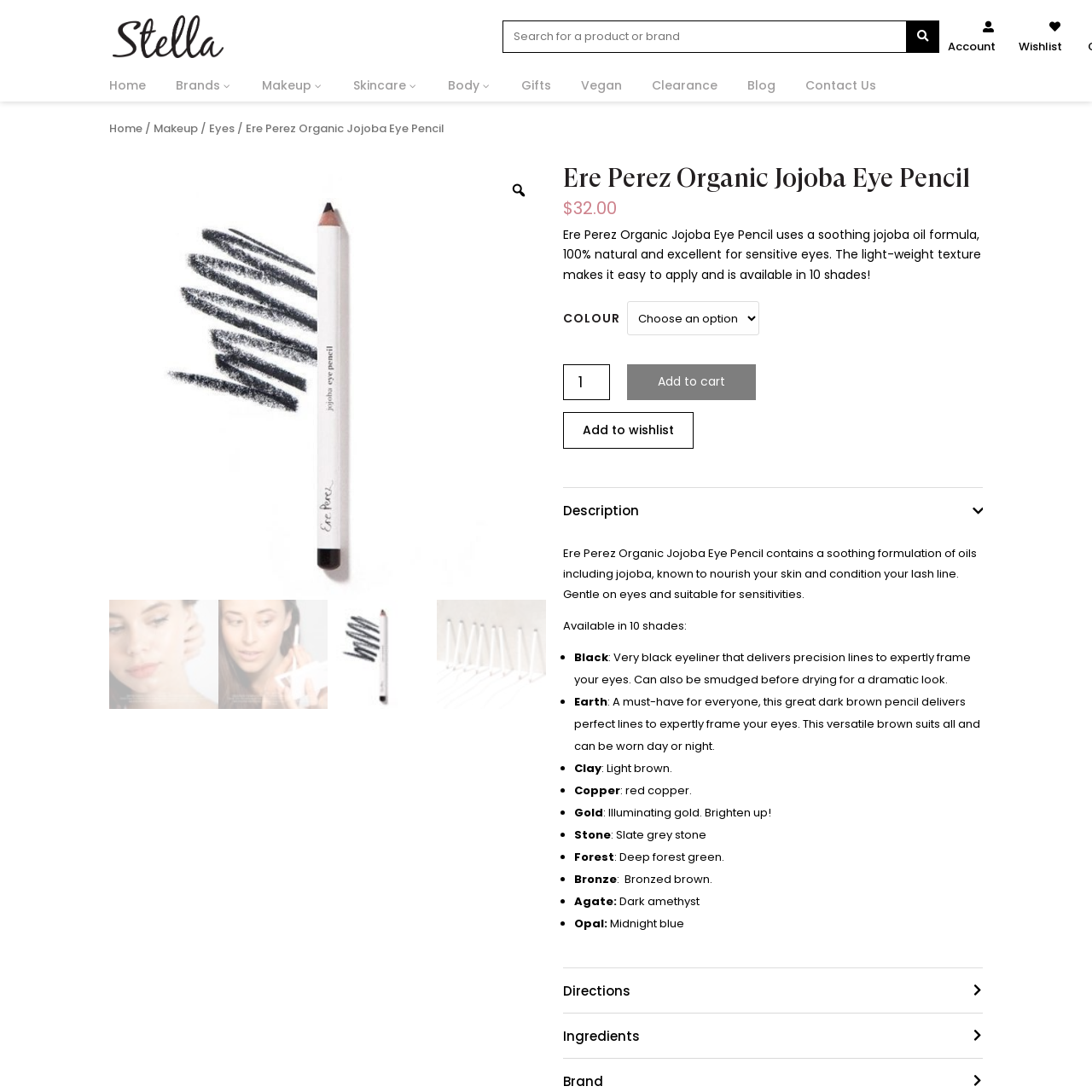What is the principal heading displayed on the webpage?

Ere Perez Organic Jojoba Eye Pencil